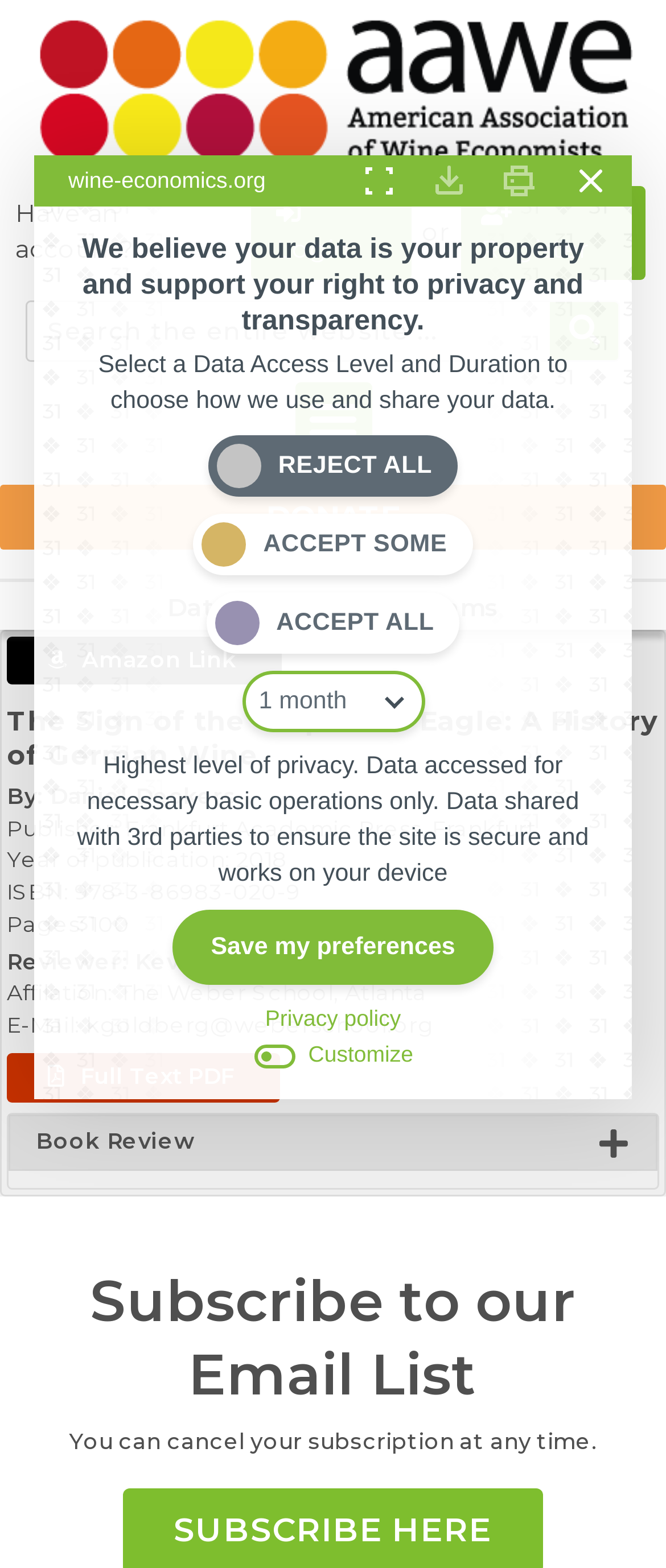Specify the bounding box coordinates of the area to click in order to follow the given instruction: "Click the 'JOIN ARCOACH' link."

None